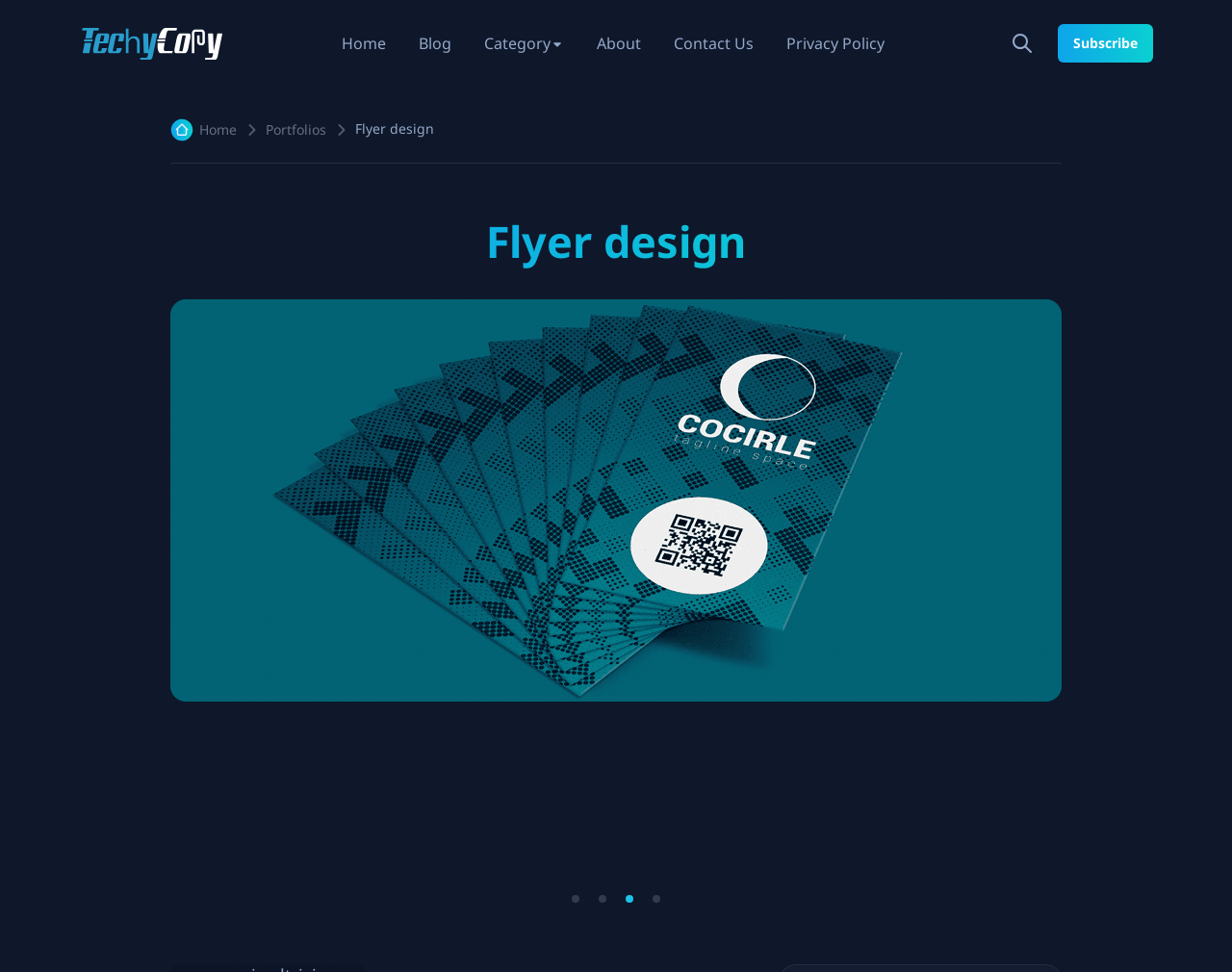Use a single word or phrase to answer the following:
How many slides are available?

4